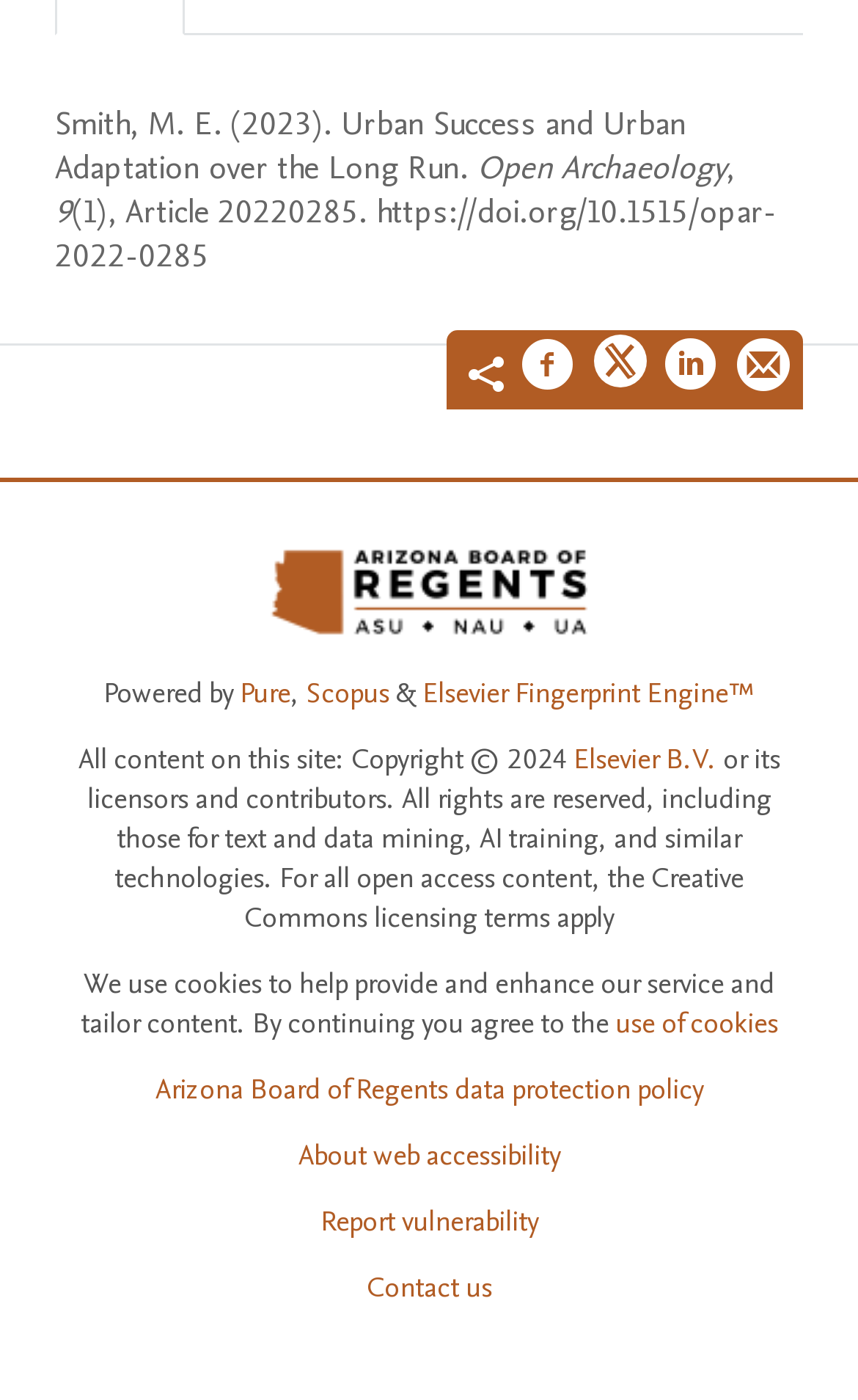Using the description: "Scopus", identify the bounding box of the corresponding UI element in the screenshot.

[0.356, 0.482, 0.454, 0.51]